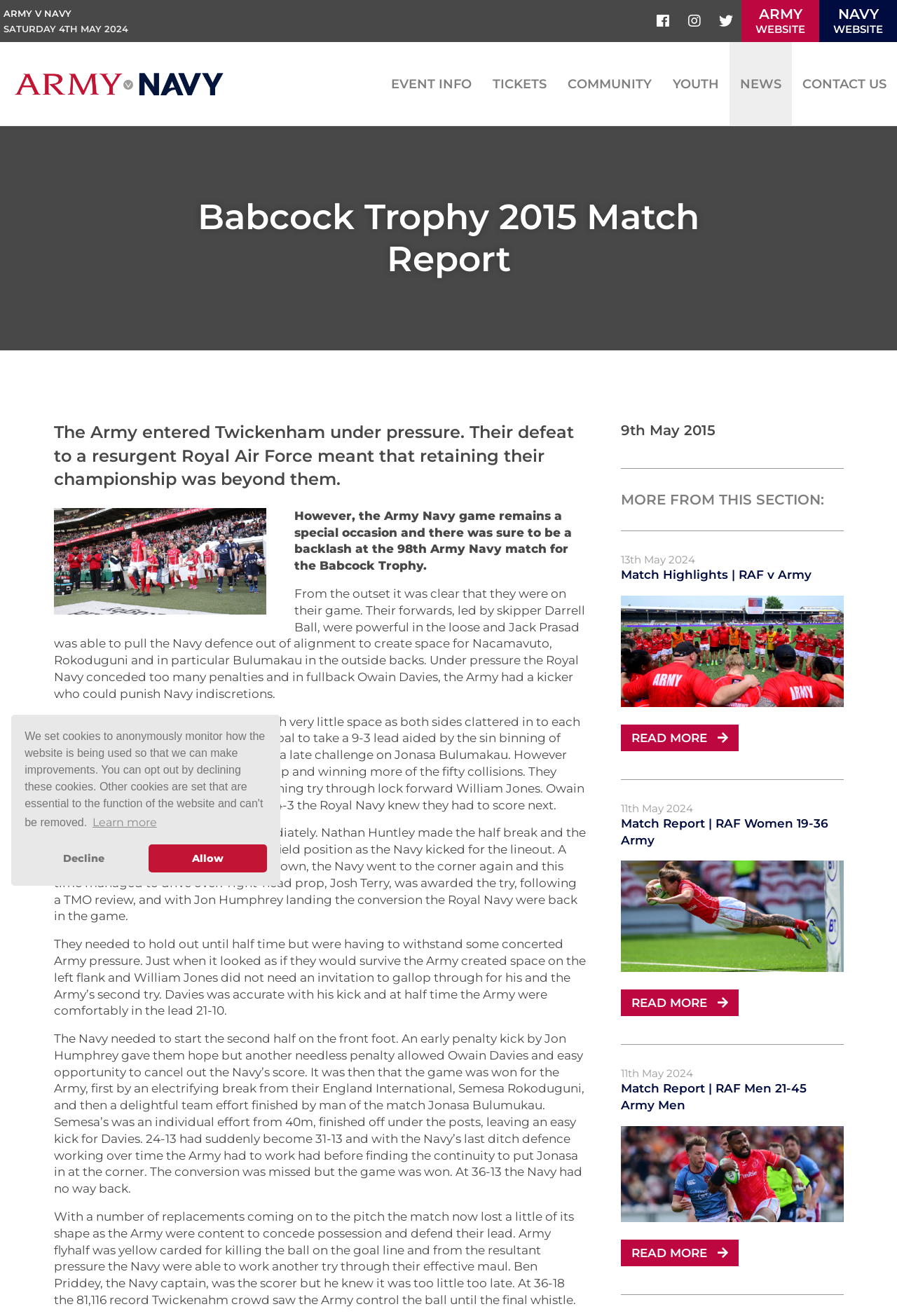Pinpoint the bounding box coordinates of the clickable area needed to execute the instruction: "Click the 'EVENT INFO' link". The coordinates should be specified as four float numbers between 0 and 1, i.e., [left, top, right, bottom].

[0.424, 0.032, 0.538, 0.096]